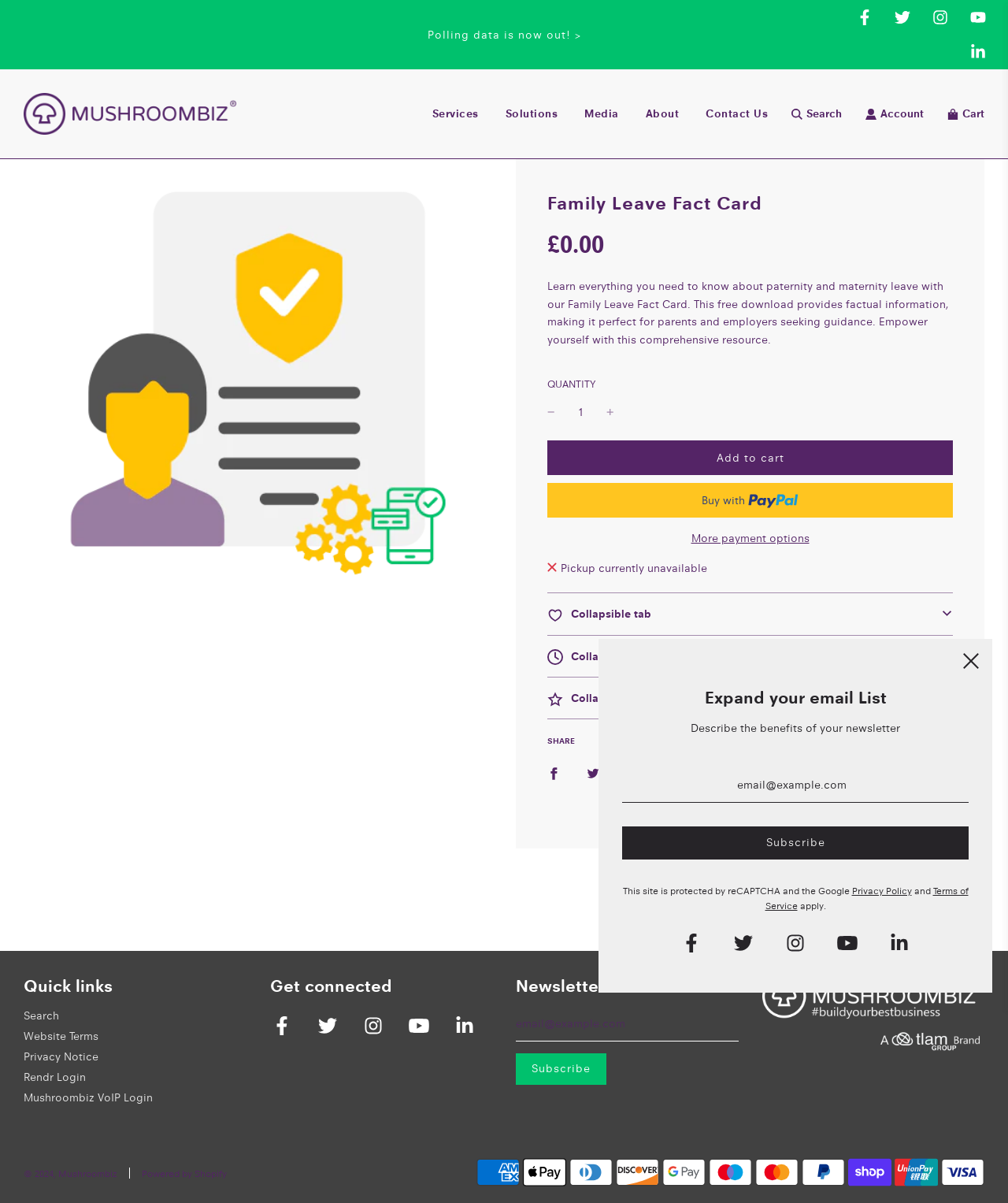How many collapsible tabs are there?
Look at the image and respond with a one-word or short phrase answer.

3